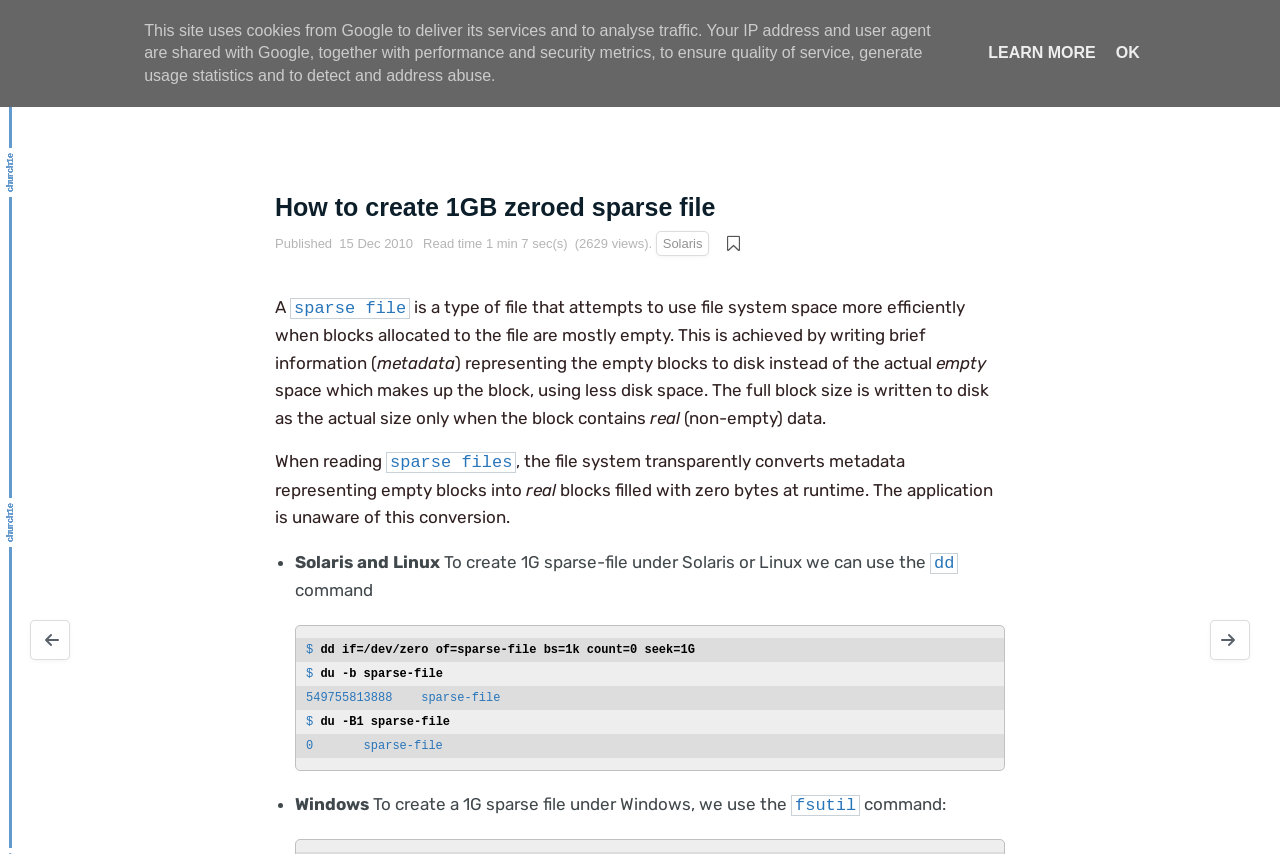Specify the bounding box coordinates of the area to click in order to follow the given instruction: "Create a 1GB sparse file using dd command."

[0.25, 0.753, 0.543, 0.769]